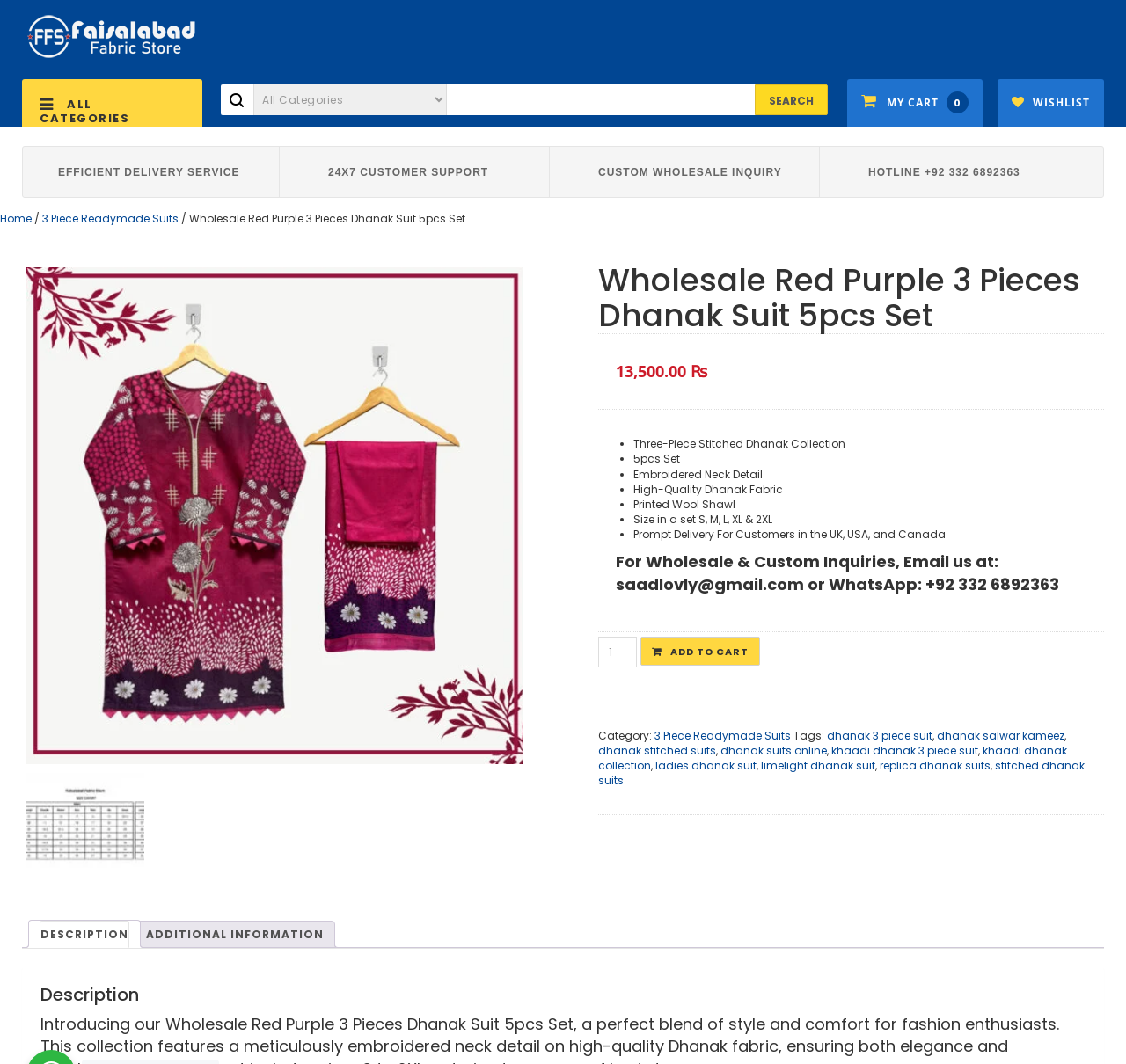Locate the bounding box coordinates of the clickable area to execute the instruction: "View product details". Provide the coordinates as four float numbers between 0 and 1, represented as [left, top, right, bottom].

[0.02, 0.247, 0.469, 0.722]